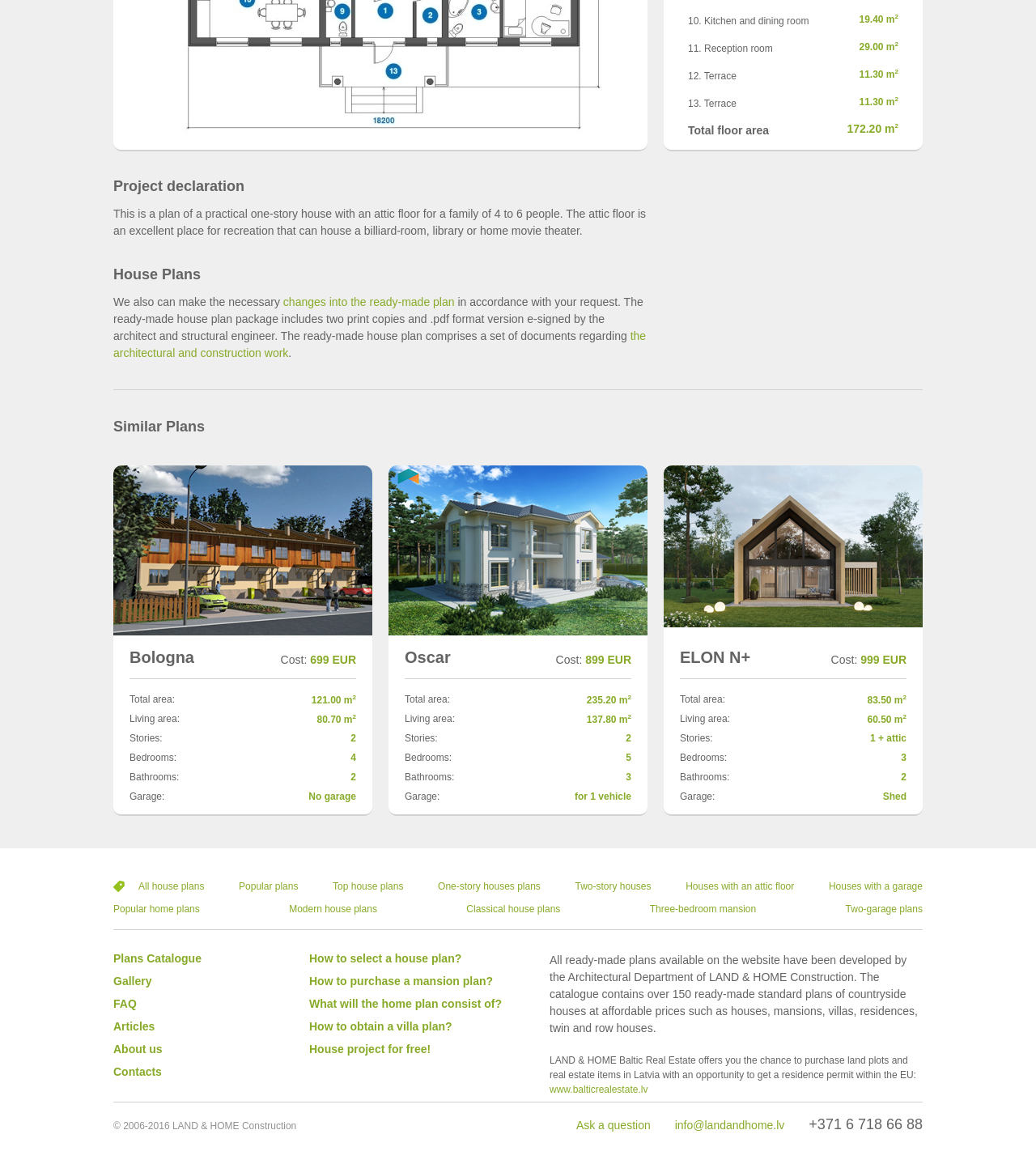Given the element description: "Houses with an attic floor", predict the bounding box coordinates of the UI element it refers to, using four float numbers between 0 and 1, i.e., [left, top, right, bottom].

[0.662, 0.757, 0.767, 0.766]